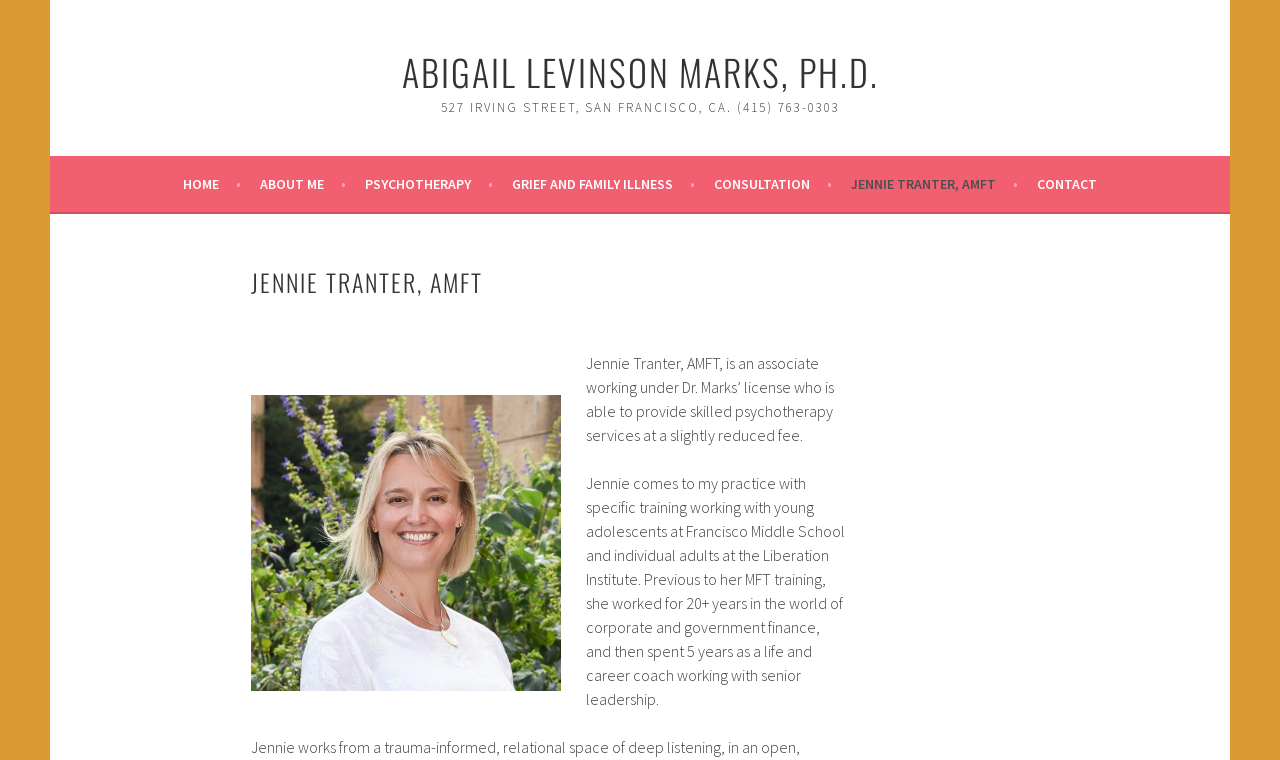Determine the bounding box coordinates for the area that needs to be clicked to fulfill this task: "go to home page". The coordinates must be given as four float numbers between 0 and 1, i.e., [left, top, right, bottom].

[0.143, 0.226, 0.188, 0.258]